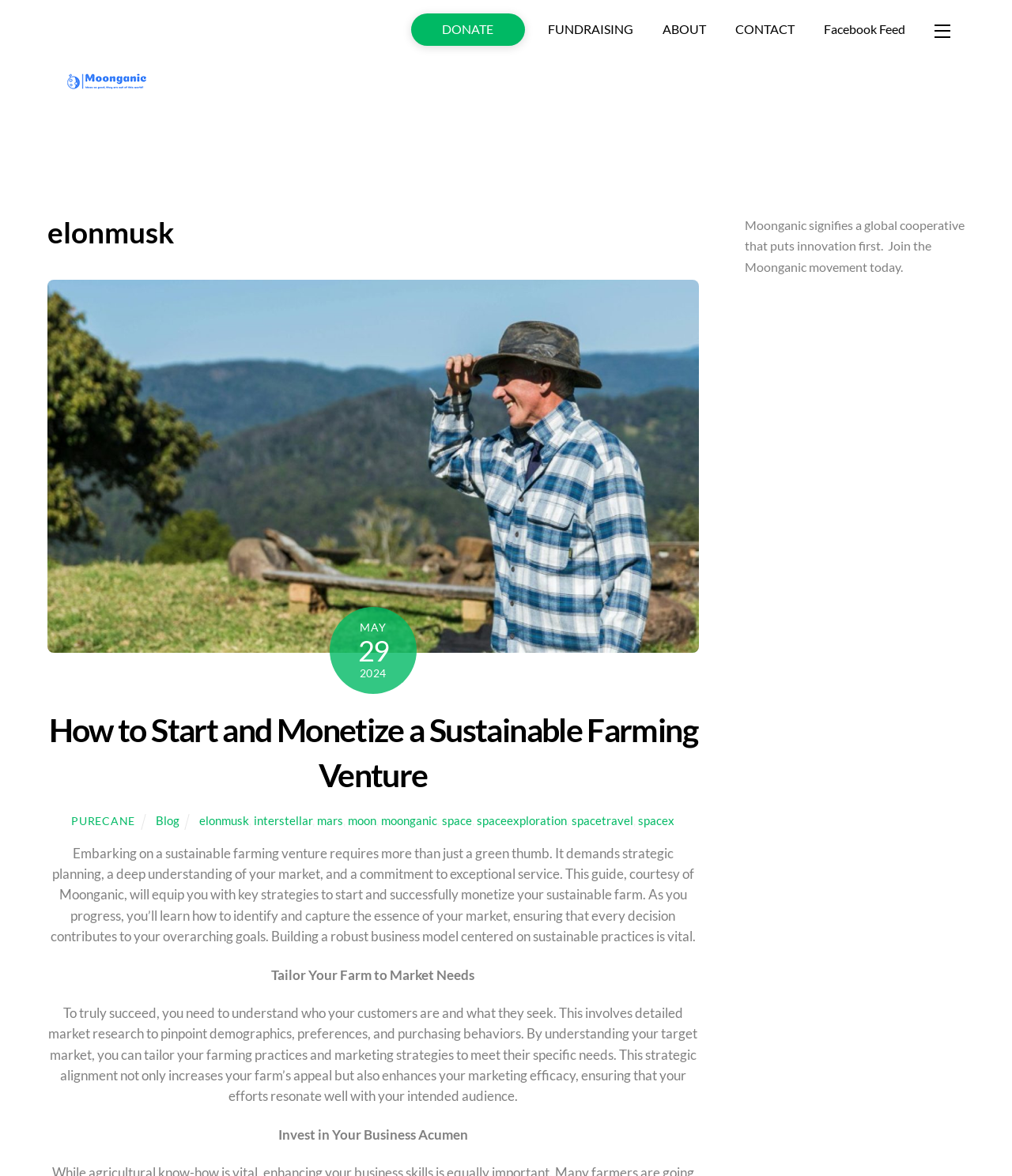Generate a comprehensive description of the contents of the webpage.

The webpage is about Moonganic, a global cooperative that prioritizes innovation. At the top left, there is a logo and a link to Moonganic. Below the logo, there is a heading that reads "elonmusk" in a prominent font. 

To the right of the logo, there are several links, including "DONATE", "FUNDRAISING", "ABOUT", "CONTACT", "Facebook Feed", and "Widgets". These links are aligned horizontally and are positioned near the top of the page.

Below the heading "elonmusk", there is a figure with a link to an article titled "How to Start and Monetize a Sustainable Farm: Moonganic's Guide". The article is accompanied by an image. 

Next to the article title, there is a timestamp indicating the date "MAY 29, 2024". Below the timestamp, there is a heading that reads "How to Start and Monetize a Sustainable Farming Venture" with a link to the same article. 

Underneath, there are several links to related topics, including "PURECANE", "Blog", "elonmusk", "interstellar", "mars", "moon", "moonganic", "space", "spaceexploration", and "spacetravel". These links are separated by commas and are aligned horizontally.

The main content of the page is a guide to starting and monetizing a sustainable farm, courtesy of Moonganic. The guide is divided into sections, including an introduction, "Tailor Your Farm to Market Needs", and "Invest in Your Business Acumen". The text provides detailed information on how to succeed in sustainable farming, including market research, understanding customer needs, and developing a robust business model.

At the bottom of the page, there is a call-to-action to join the Moonganic movement, accompanied by a "Back To Top" link.